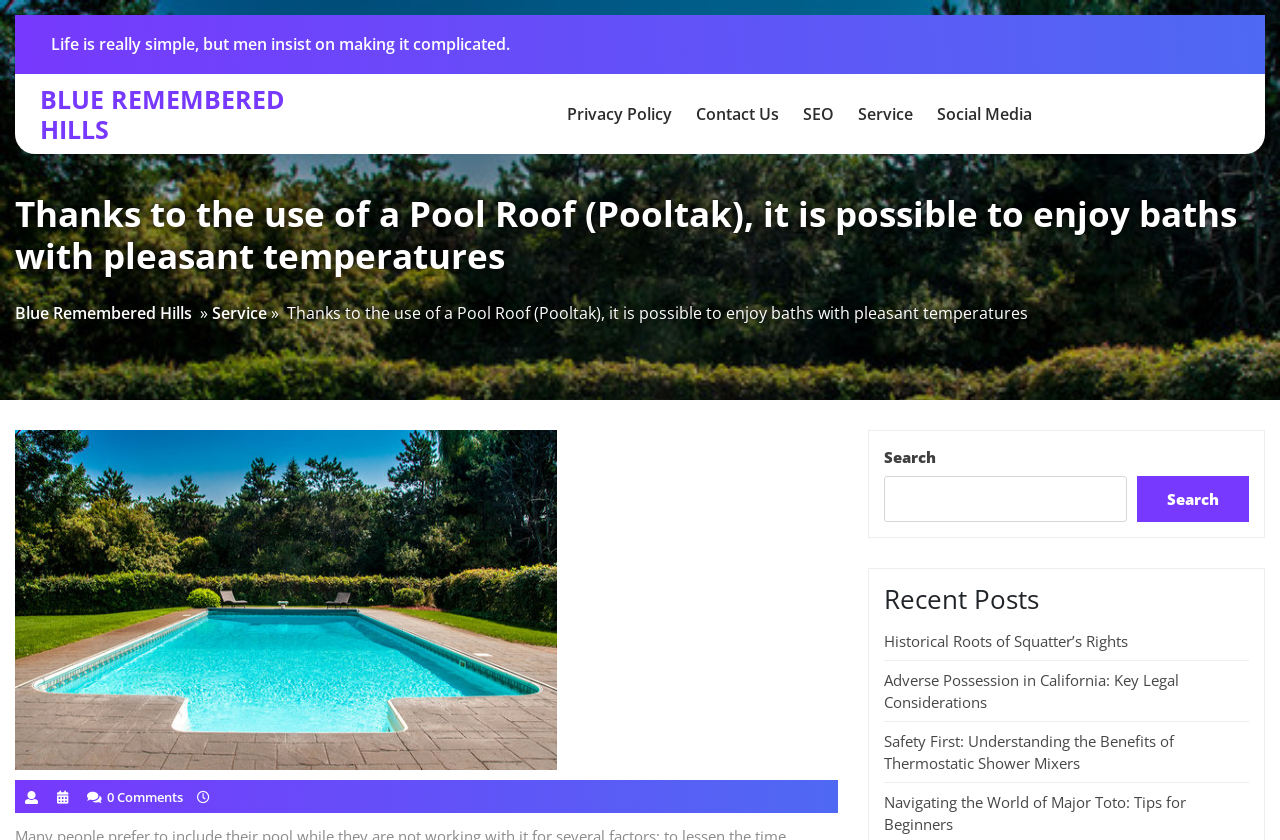Please determine the bounding box coordinates of the element's region to click for the following instruction: "Search for something".

[0.691, 0.567, 0.88, 0.621]